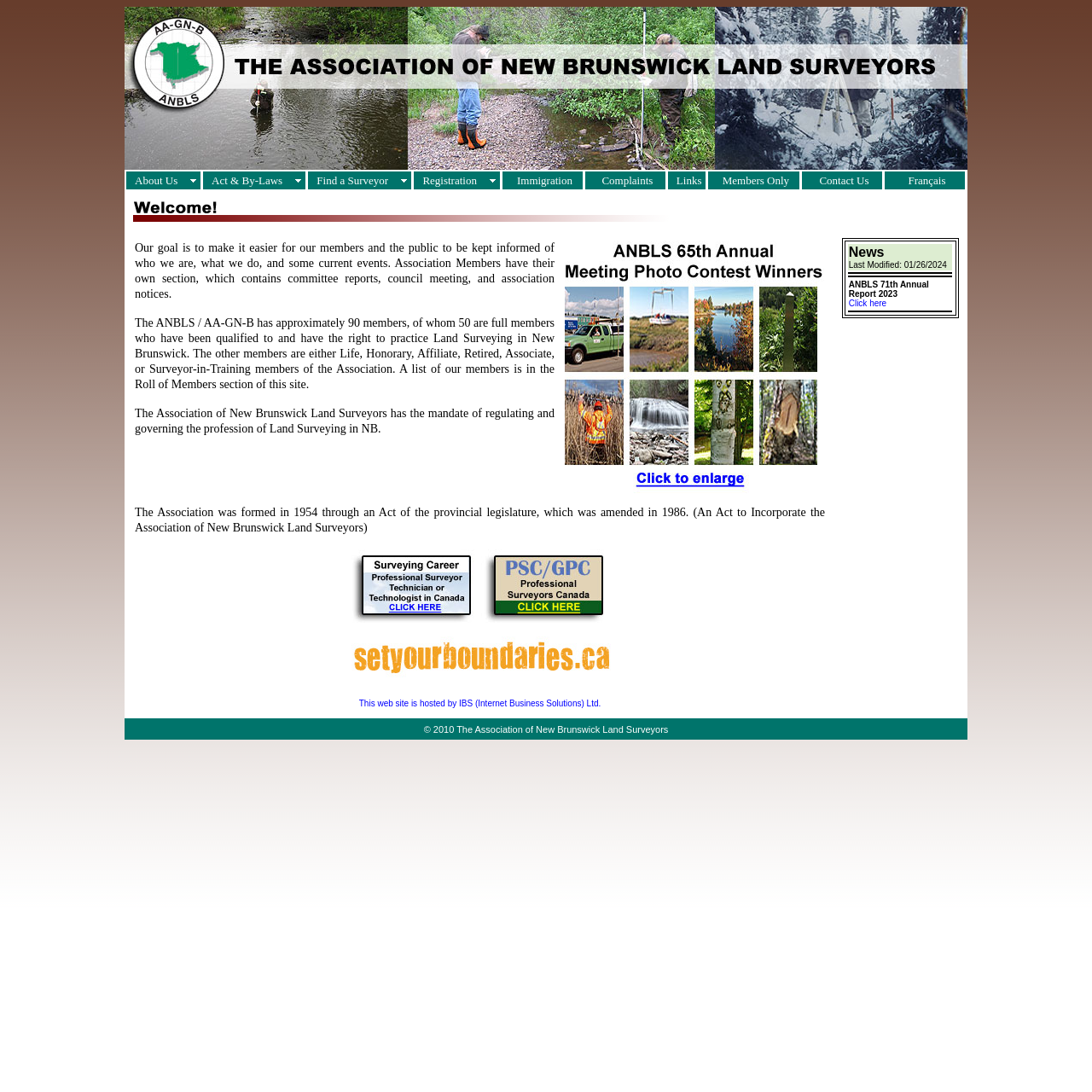Determine the coordinates of the bounding box for the clickable area needed to execute this instruction: "Click on 'see complete cashier’s job description'".

None